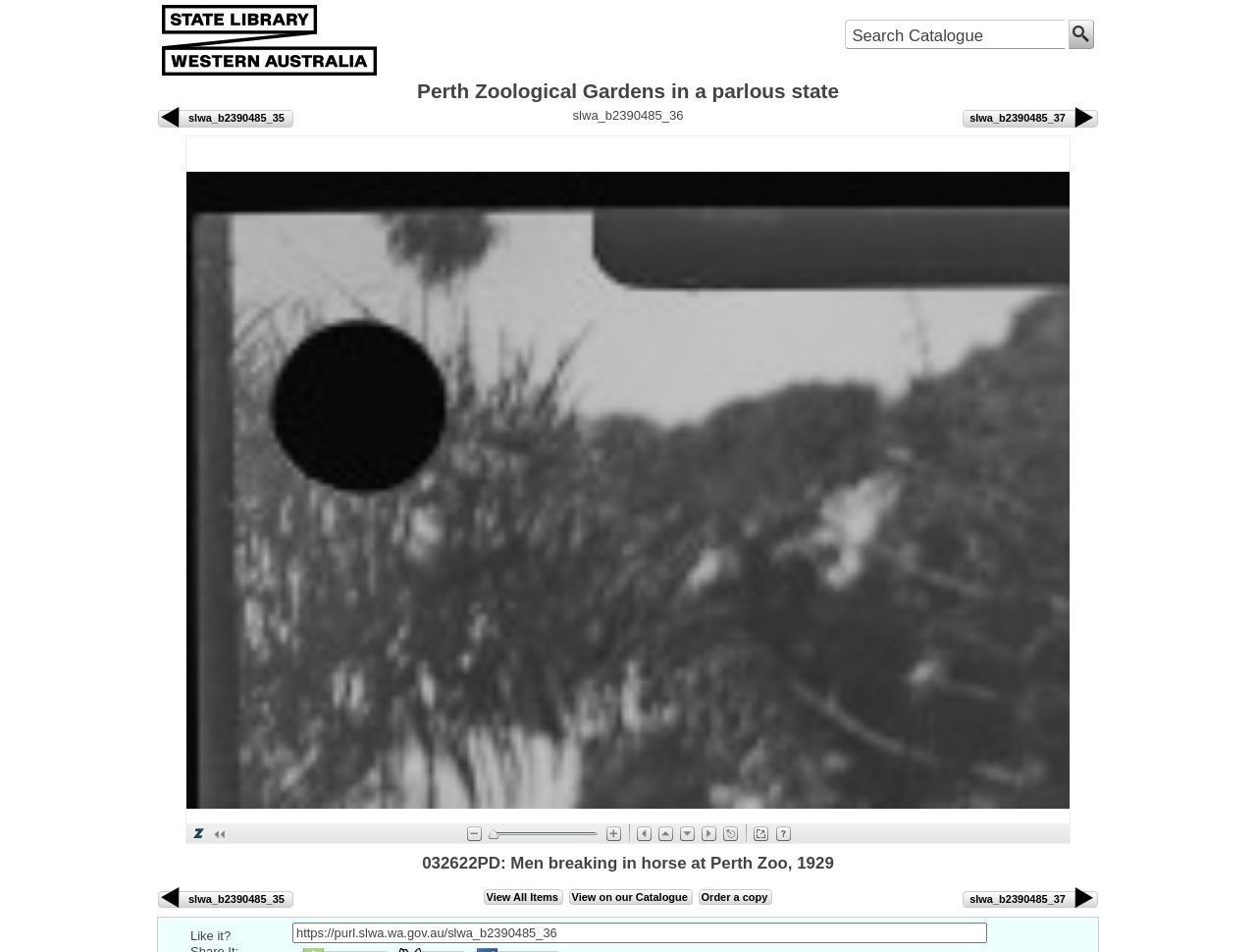Identify the bounding box for the UI element specified in this description: "slwa_b2390485_35". The coordinates must be four float numbers between 0 and 1, formatted as [left, top, right, bottom].

[0.126, 0.936, 0.233, 0.954]